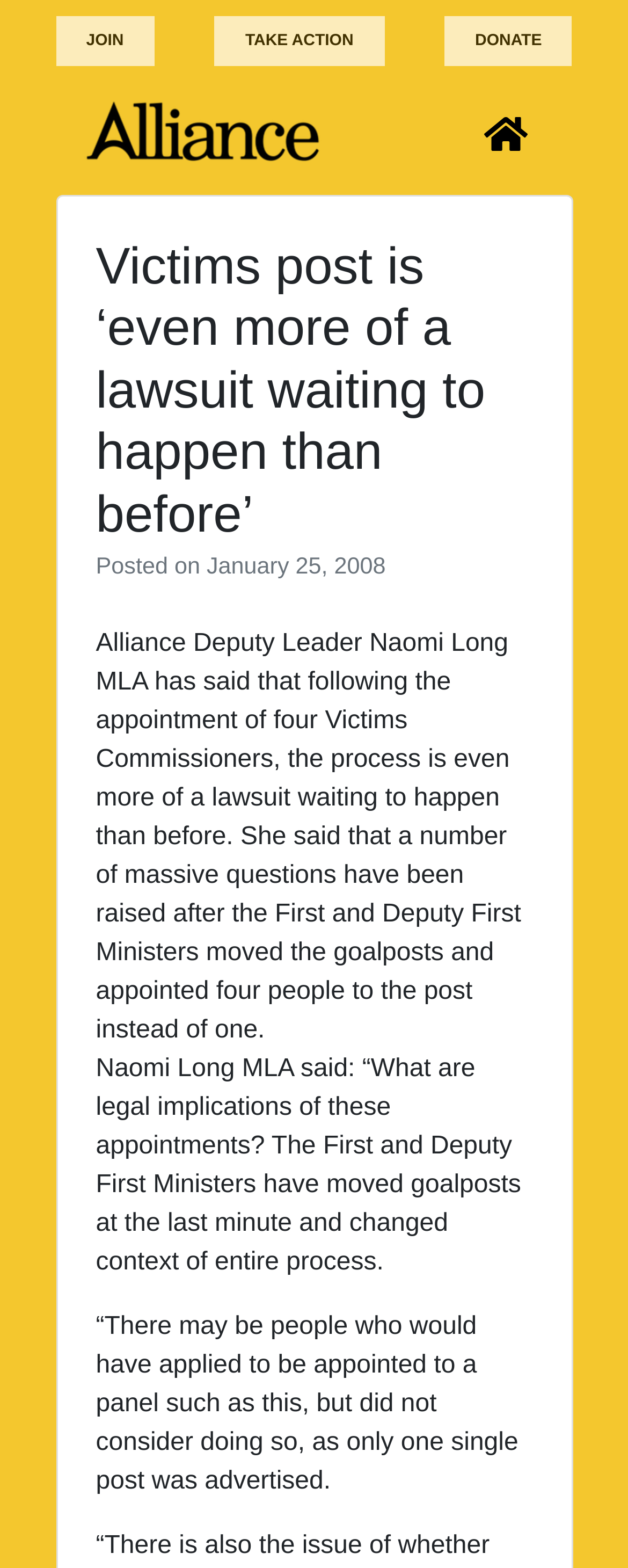Create an elaborate caption for the webpage.

The webpage appears to be a news article or blog post. At the top, there are three links: "JOIN", "TAKE ACTION", and "DONATE", which are positioned horizontally and take up a significant portion of the top section. Below these links, there is a smaller link with an image, which is centered. 

To the right of the image, there is a button labeled "Toggle navigation" that controls a primary menu. This button is accompanied by an icon represented by the Unicode character "\uf015". 

The main content of the webpage is a news article or blog post. The title of the article is "Victims post is ‘even more of a lawsuit waiting to happen than before’". Below the title, there is a heading that indicates the post date, "Posted on January 25, 2008". 

The article itself is a quote from Alliance Deputy Leader Naomi Long MLA, who expresses concerns about the appointment of four Victims Commissioners. The quote is divided into three paragraphs, with the first paragraph discussing the implications of the appointments, the second paragraph questioning the legal implications, and the third paragraph speculating about potential applicants who may have been deterred by the initial single-post advertisement.